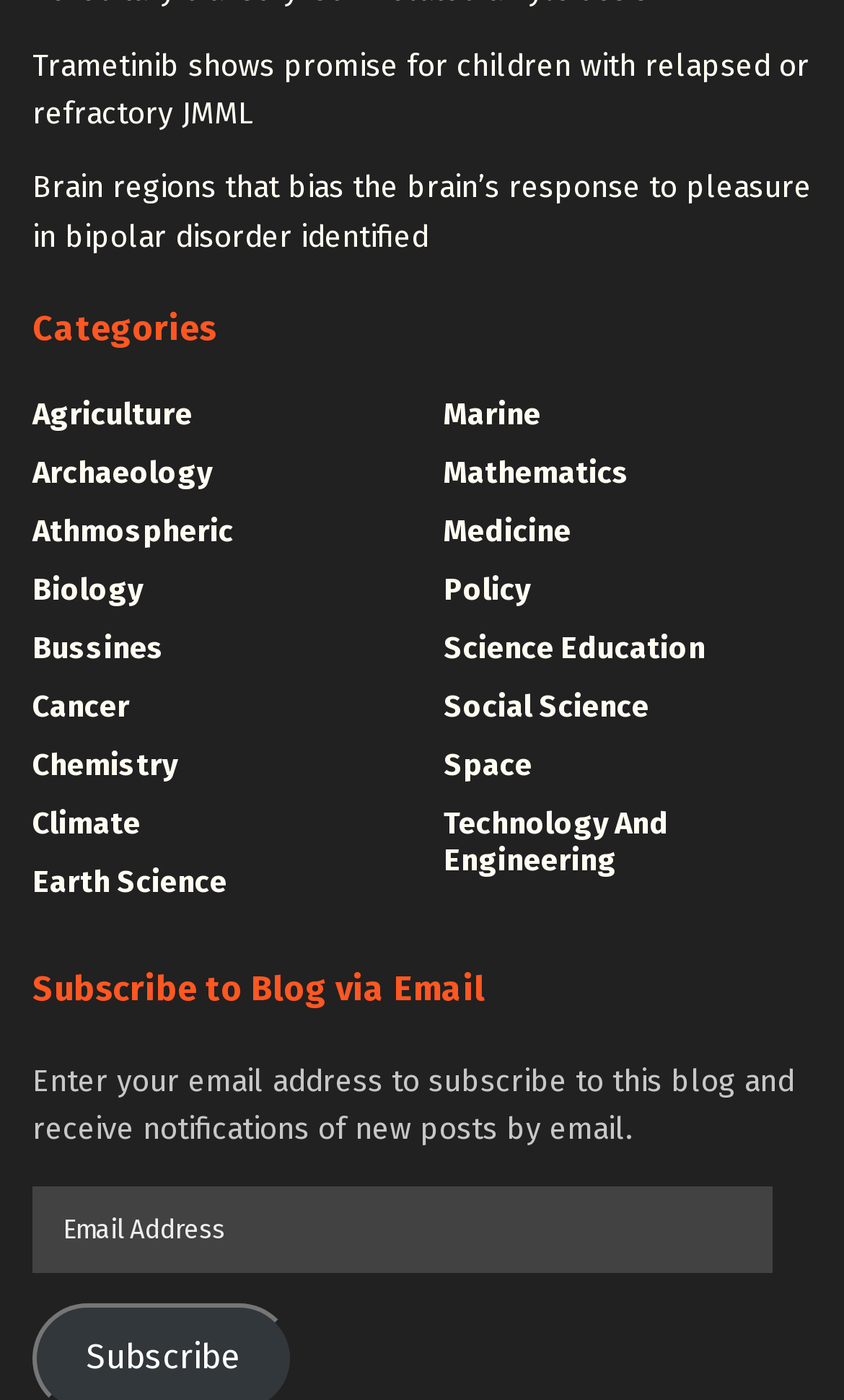Please give a succinct answer to the question in one word or phrase:
What are the categories of articles on this webpage?

Various science fields